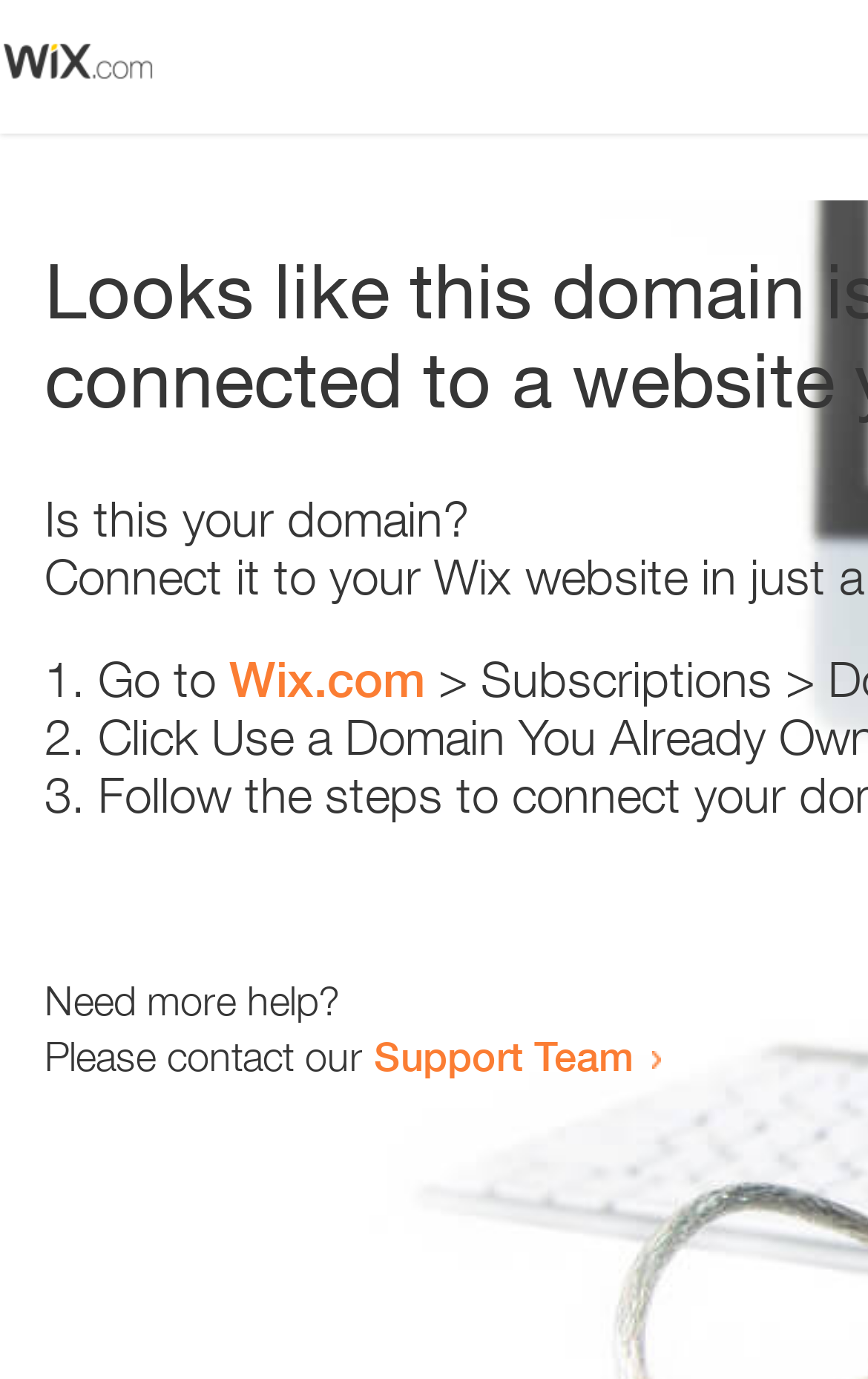Please give a short response to the question using one word or a phrase:
How many list items are there?

3